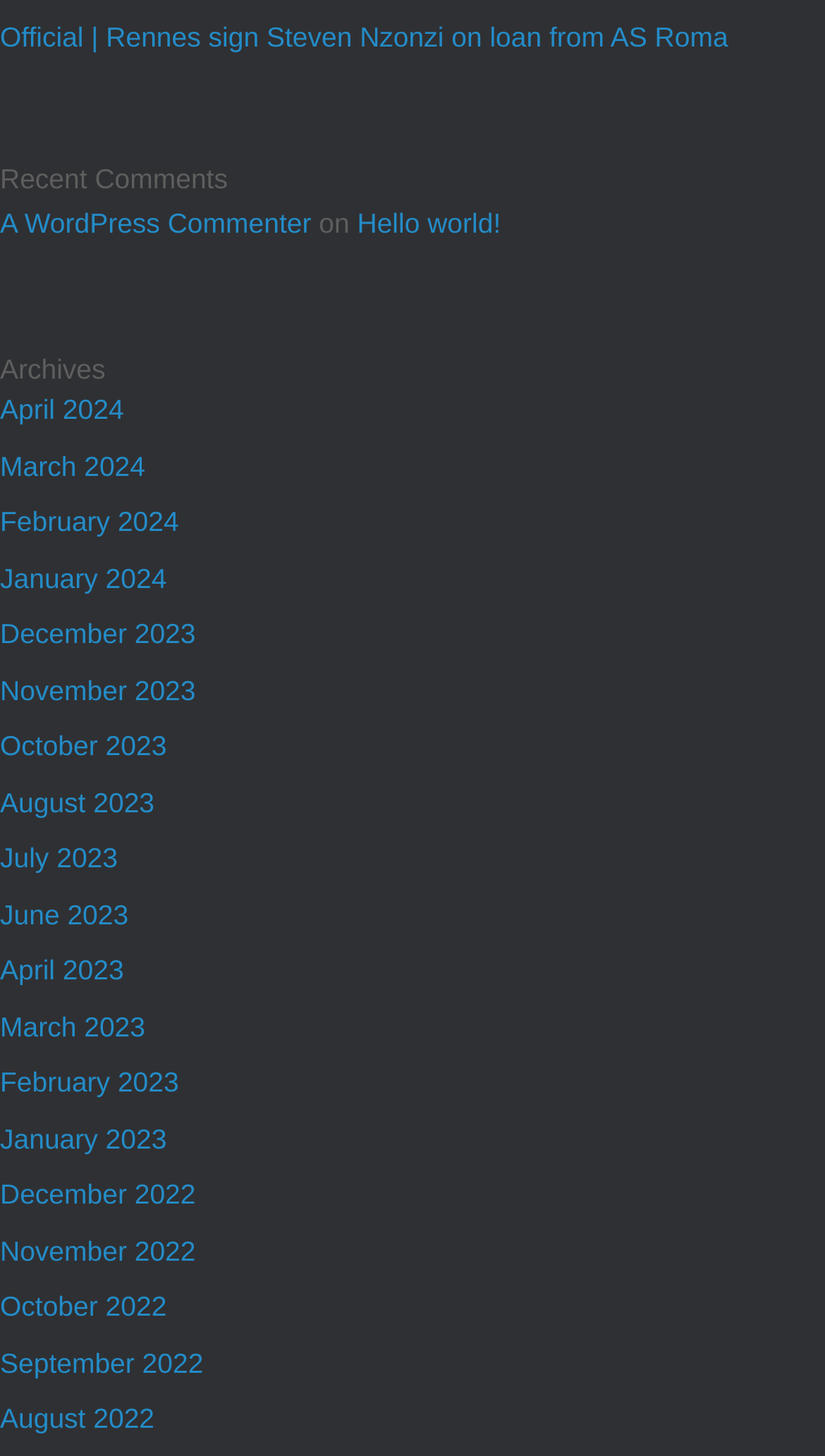Provide a one-word or short-phrase response to the question:
What is the author of the first comment?

A WordPress Commenter